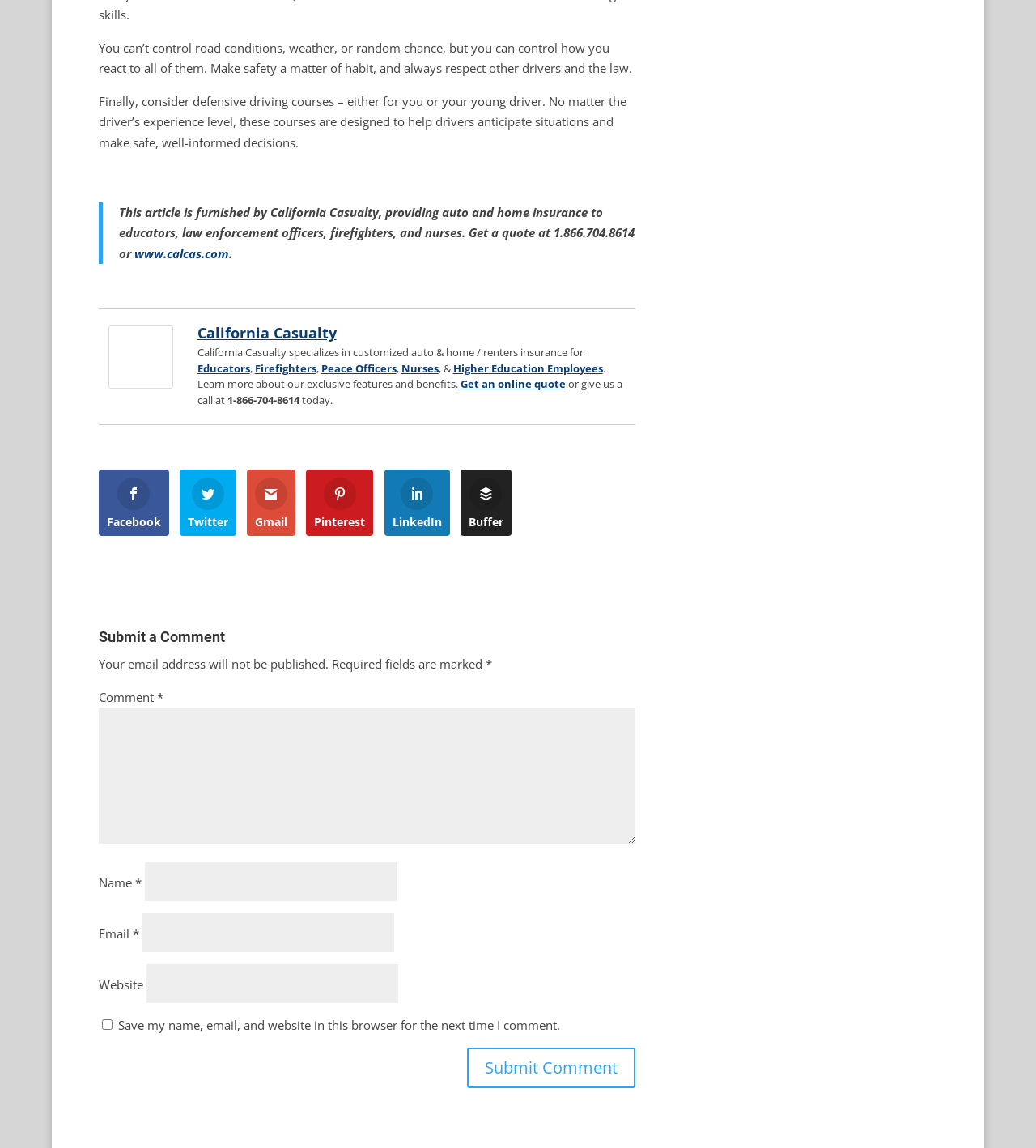Give the bounding box coordinates for the element described as: "Educators".

[0.19, 0.314, 0.241, 0.327]